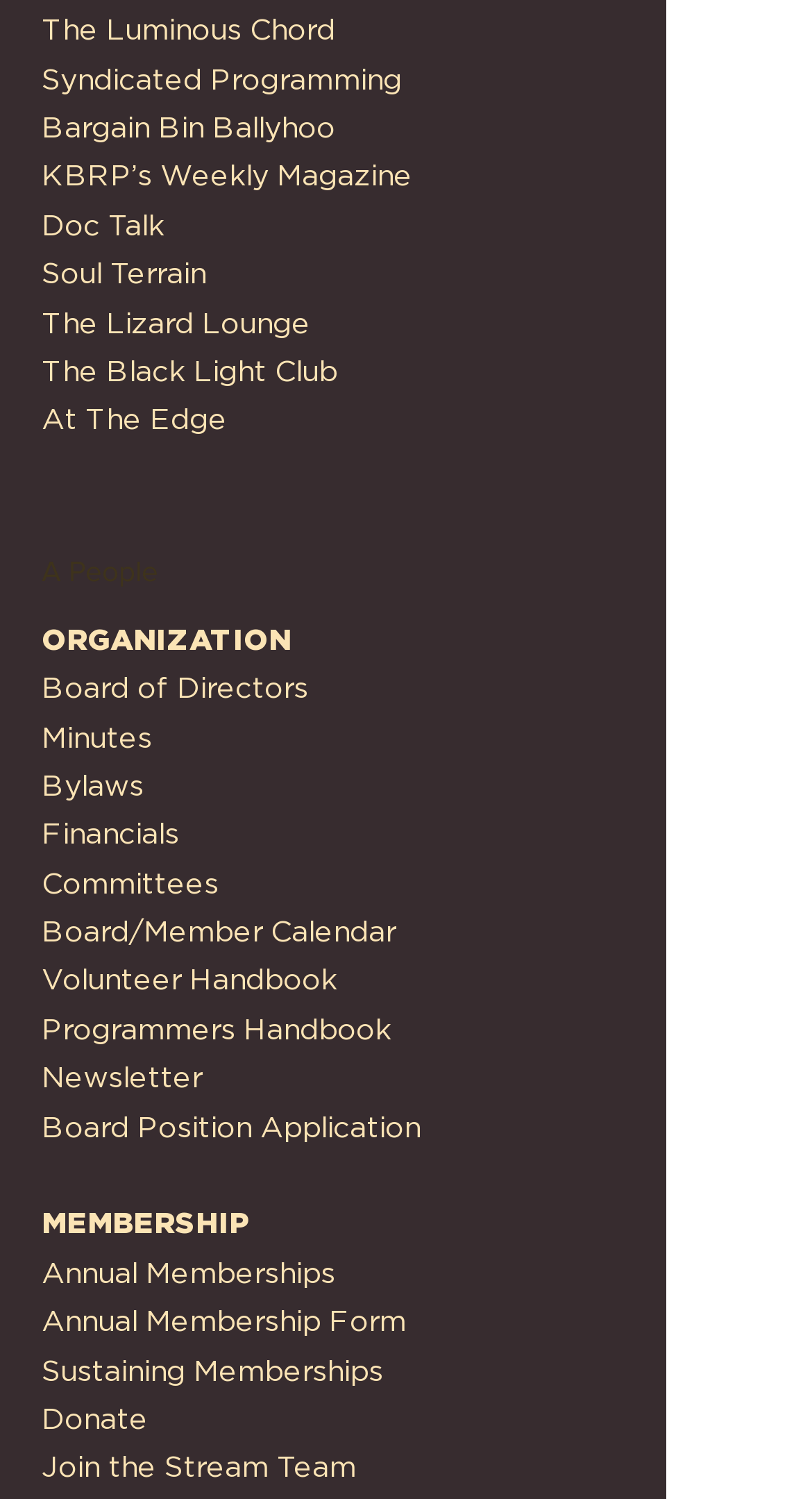From the element description: "ORGANIZATION", extract the bounding box coordinates of the UI element. The coordinates should be expressed as four float numbers between 0 and 1, in the order [left, top, right, bottom].

[0.051, 0.415, 0.359, 0.437]